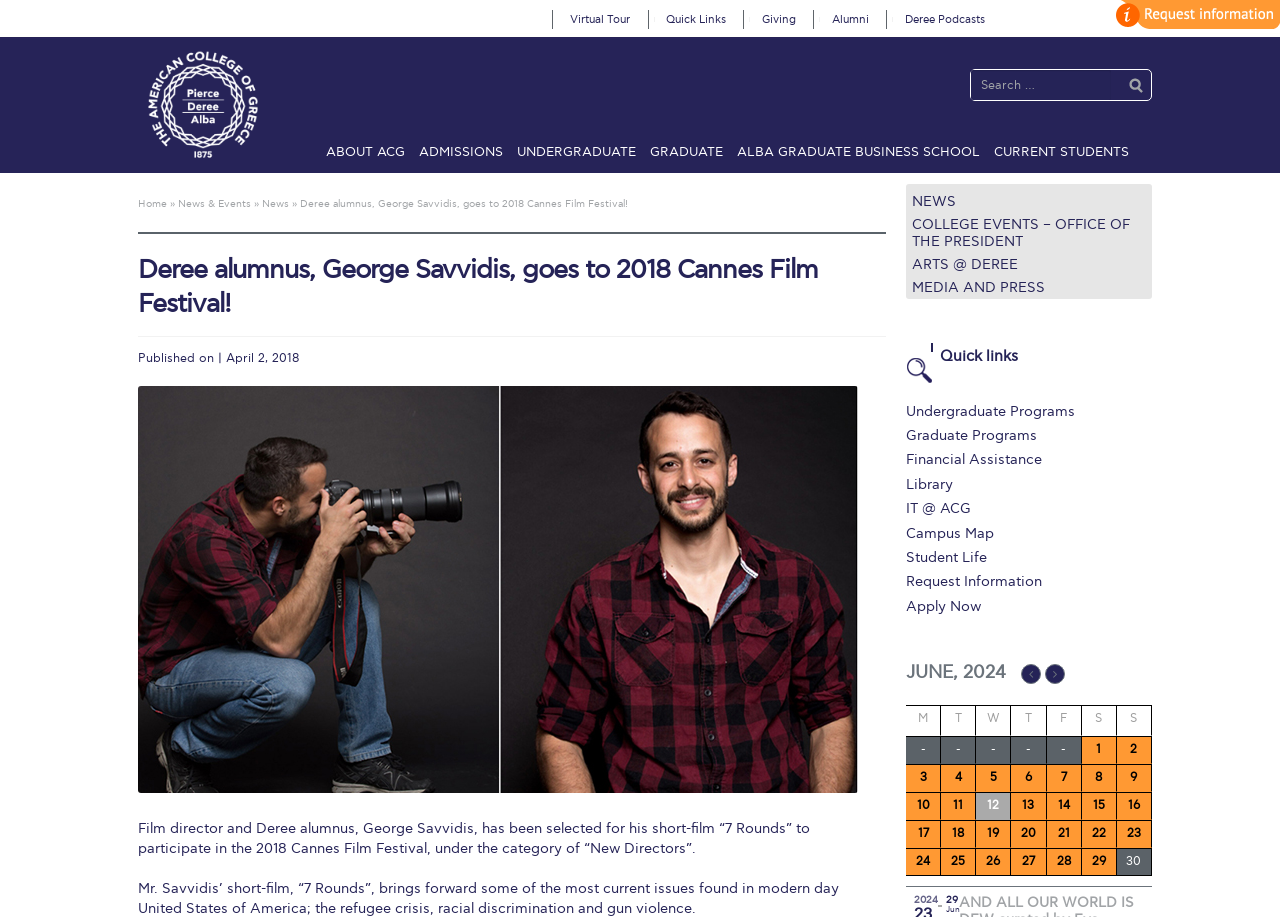How many main navigation categories are there?
Using the image, elaborate on the answer with as much detail as possible.

I counted the number of main navigation categories by looking at the primary navigation section of the webpage, which is located below the logo and search box. There are 7 categories: ABOUT ACG, ADMISSIONS, UNDERGRADUATE, GRADUATE, ALBA GRADUATE BUSINESS SCHOOL, CURRENT STUDENTS, and ALUMNI.